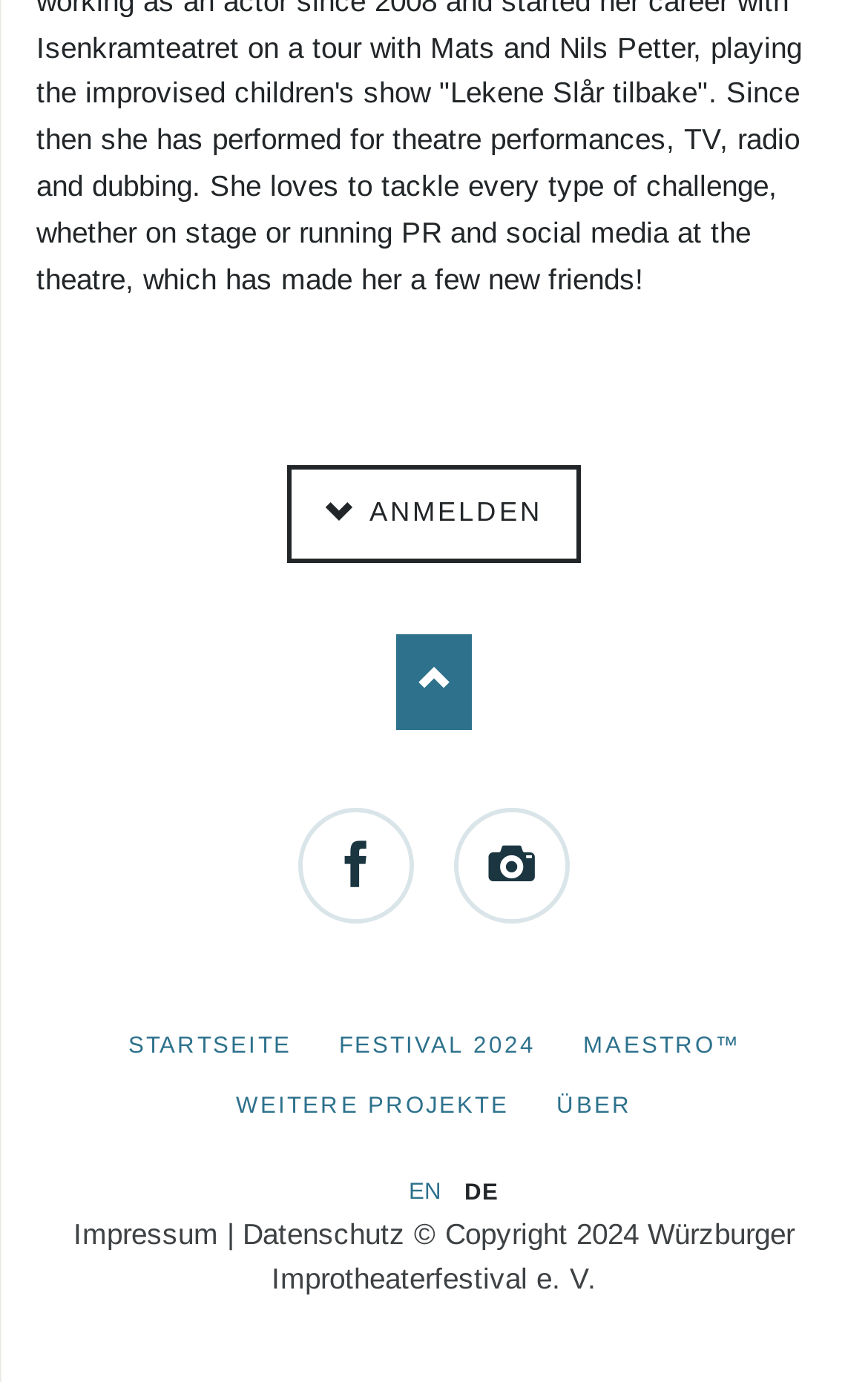Identify the bounding box coordinates of the clickable section necessary to follow the following instruction: "Go to the top of the page". The coordinates should be presented as four float numbers from 0 to 1, i.e., [left, top, right, bottom].

[0.456, 0.459, 0.544, 0.529]